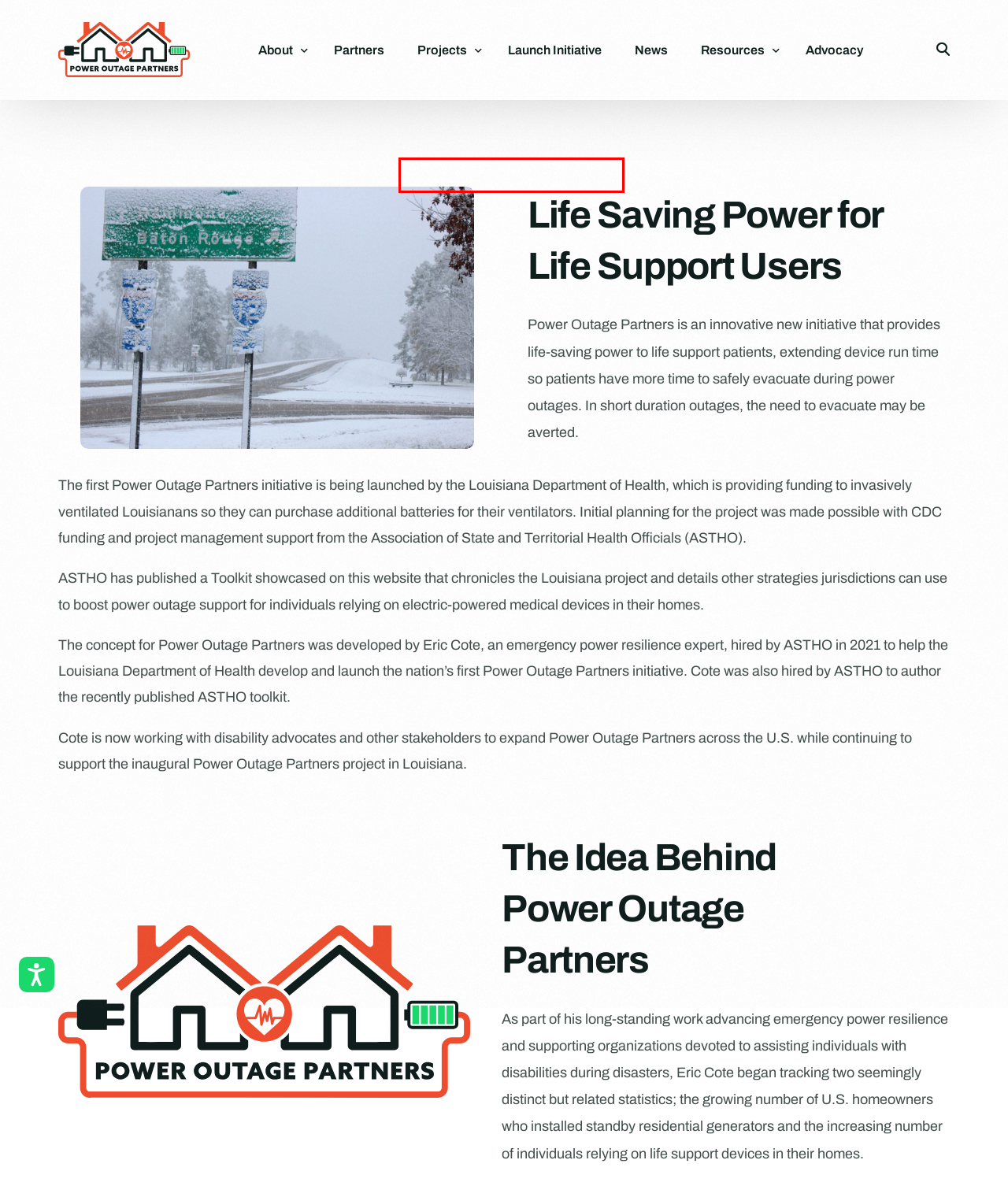Look at the screenshot of a webpage where a red rectangle bounding box is present. Choose the webpage description that best describes the new webpage after clicking the element inside the red bounding box. Here are the candidates:
A. News | Power Outage Partners
B. Backup | Power Outage Partners
C. Home | Power Outage Partners
D. Stories | Power Outage Partners
E. Toolkit | Power Outage Partners
F. Planning | Power Outage Partners
G. Louisiana | Power Outage Partners
H. California | Power Outage Partners

H